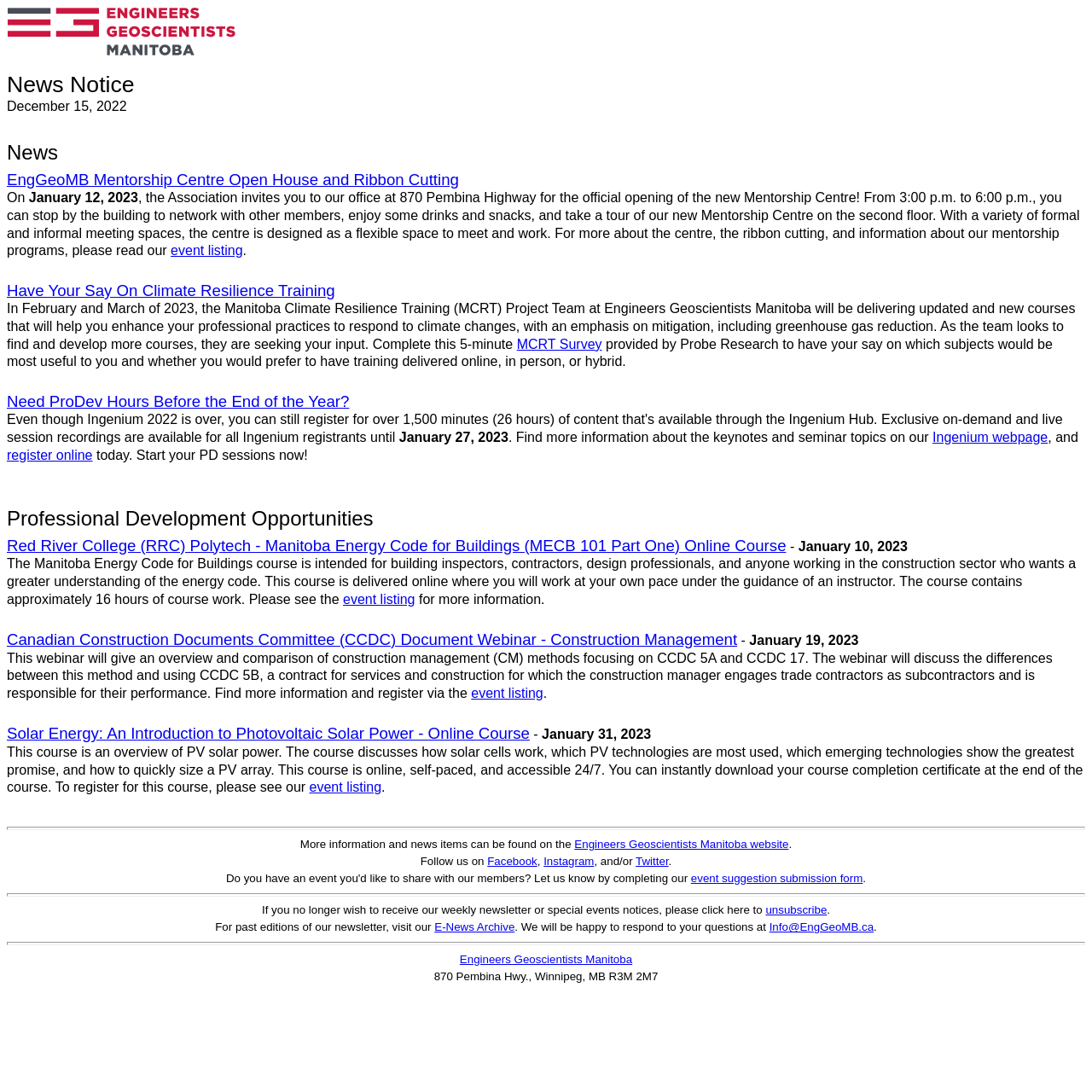Highlight the bounding box coordinates of the region I should click on to meet the following instruction: "Learn more about the Mentorship Centre Open House and Ribbon Cutting".

[0.006, 0.156, 0.42, 0.173]